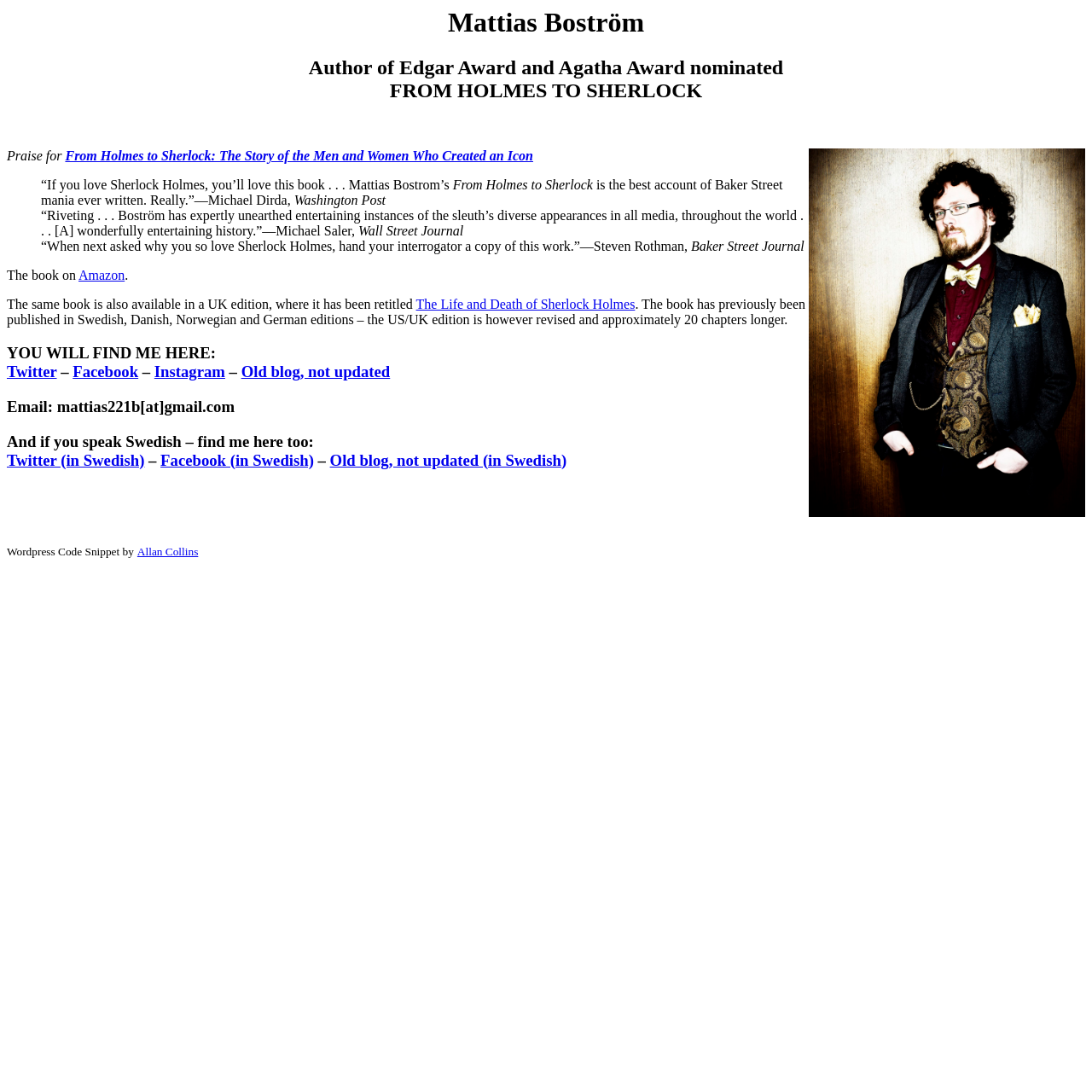Please give a succinct answer to the question in one word or phrase:
What is the title of the book?

From Holmes to Sherlock